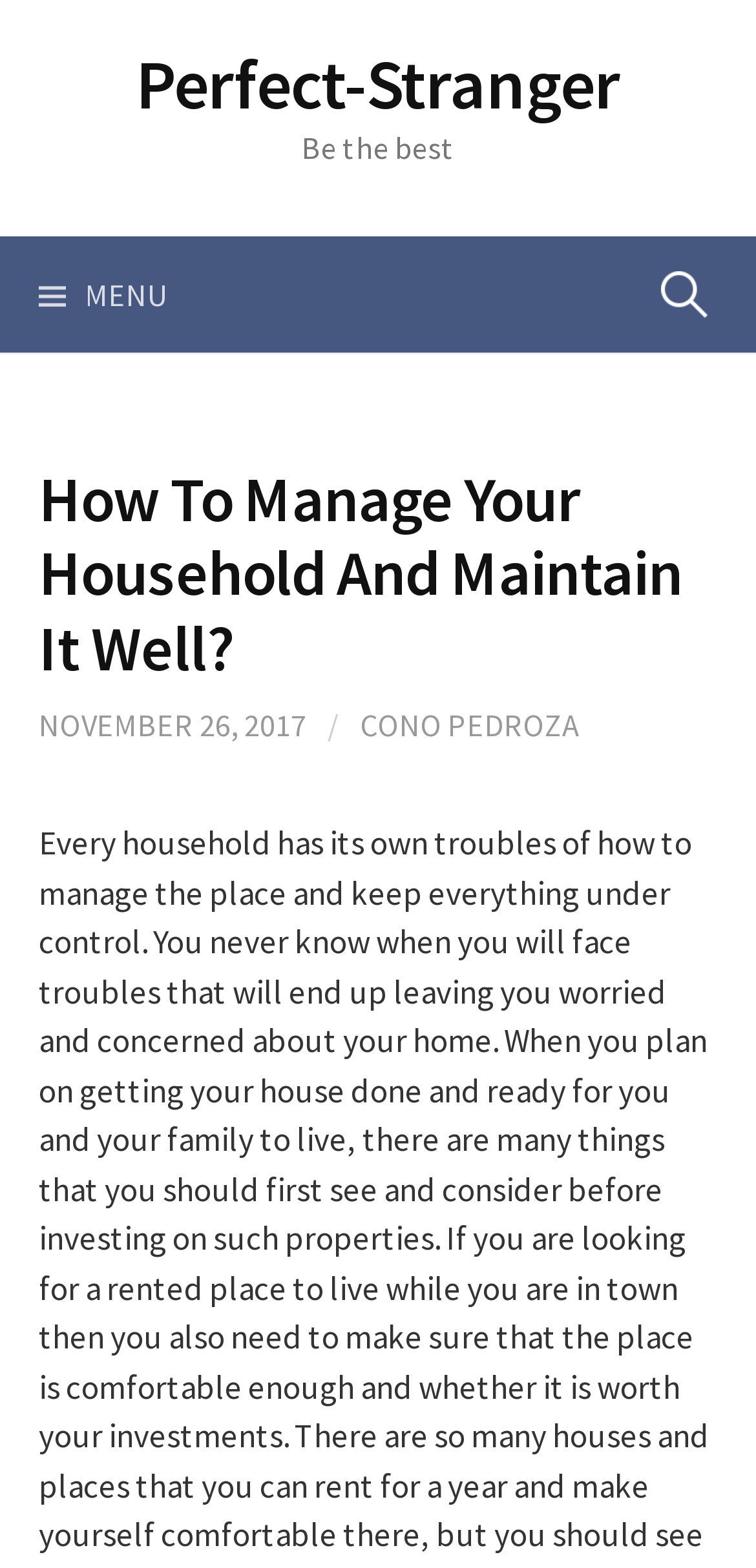Locate the bounding box of the UI element with the following description: "Perfect-Stranger".

[0.179, 0.026, 0.821, 0.082]